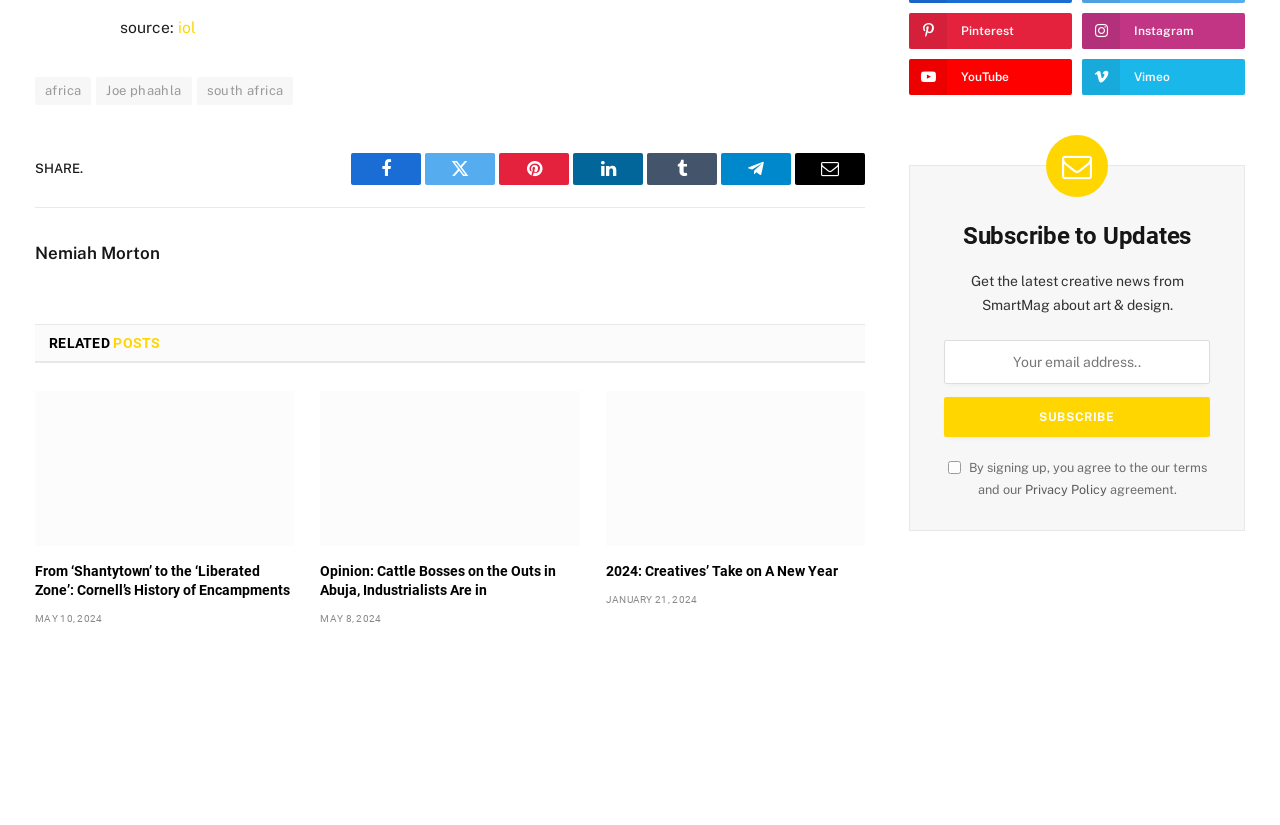Please determine the bounding box coordinates for the element with the description: "name="EMAIL" placeholder="Your email address.."".

[0.737, 0.413, 0.946, 0.466]